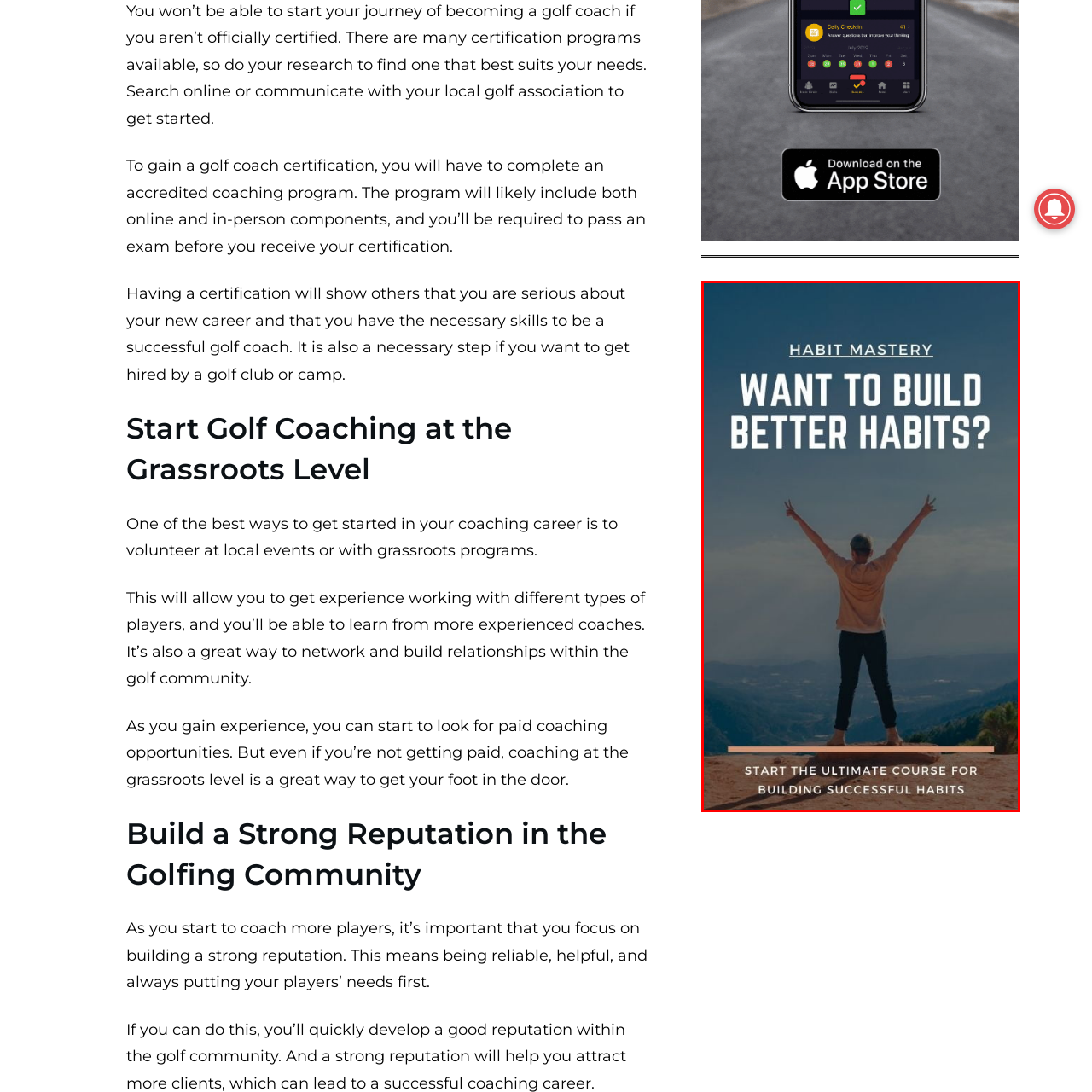Describe extensively the contents of the image within the red-bordered area.

The image titled "Habit Mastery" showcases an individual standing with their arms raised triumphantly against a scenic backdrop of mountains and a clear blue sky. The person appears to be celebrating or embracing a moment of achievement, possibly symbolizing the journey of self-improvement and the fulfillment that comes with building better habits. Bold text overlaying the image reads, "WANT TO BUILD BETTER HABITS?", encouraging viewers to engage with the content. Below this, there is an invitation to "START THE ULTIMATE COURSE FOR BUILDING SUCCESSFUL HABITS," suggesting a structured approach to habit formation and personal growth. The overall composition exudes a sense of motivation and inspiration, appealing to those seeking to enhance their habits and lifestyle.